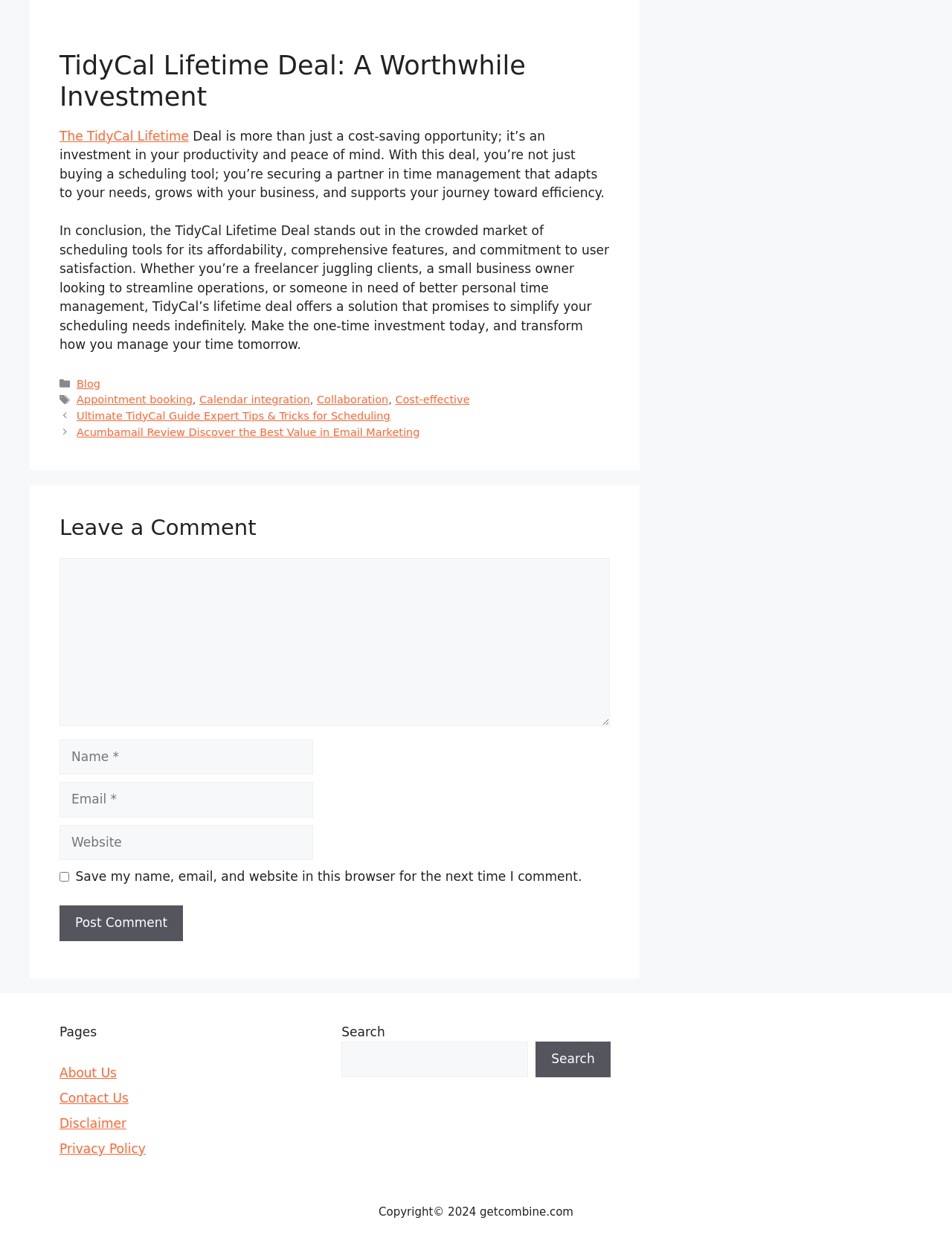Identify the bounding box coordinates for the UI element described as follows: "parent_node: Comment name="email" placeholder="Email *"". Ensure the coordinates are four float numbers between 0 and 1, formatted as [left, top, right, bottom].

[0.062, 0.633, 0.329, 0.662]